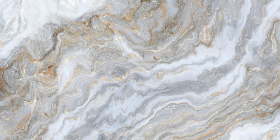What is a common association of marble in terms of luxury?
Look at the image and construct a detailed response to the question.

The caption states that marble is often associated with luxury, and its timeless elegance makes it an ideal choice for a variety of applications in both residential and commercial spaces.